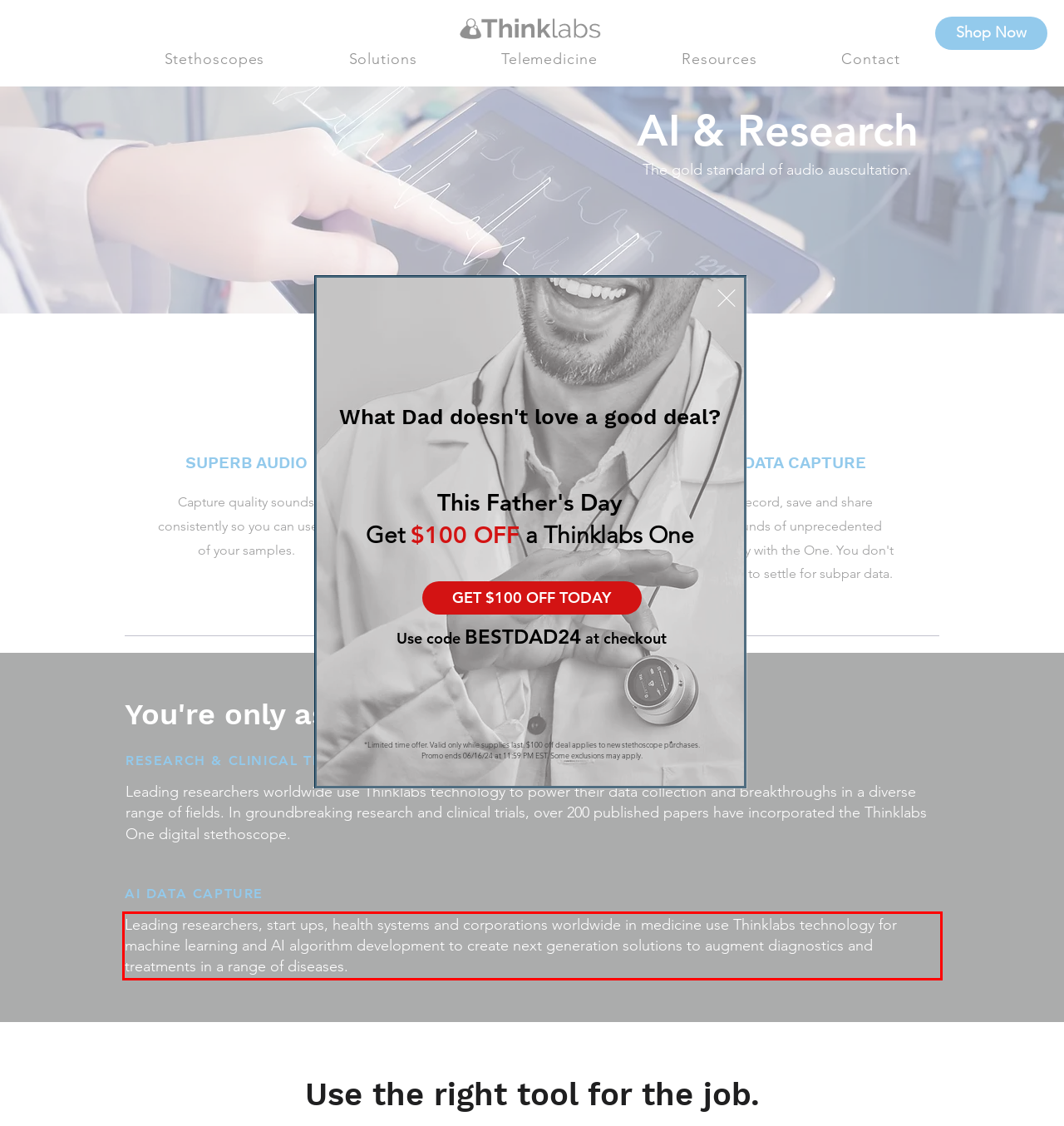Please perform OCR on the text within the red rectangle in the webpage screenshot and return the text content.

Leading researchers, start ups, health systems and corporations worldwide in medicine use Thinklabs technology for machine learning and AI algorithm development to create next generation solutions to augment diagnostics and treatments in a range of diseases.